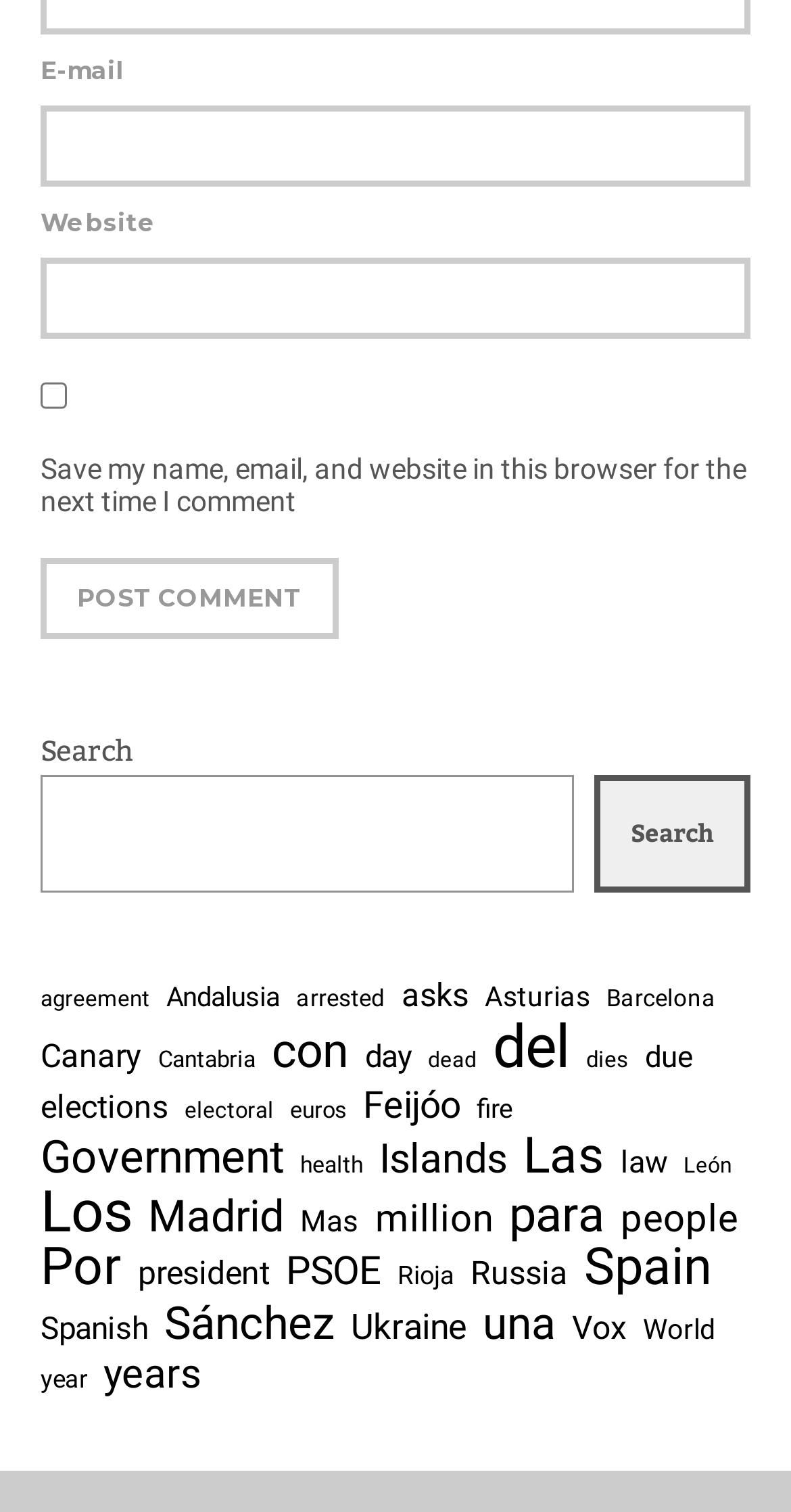Determine the bounding box coordinates of the target area to click to execute the following instruction: "Enter email address."

[0.051, 0.07, 0.949, 0.123]